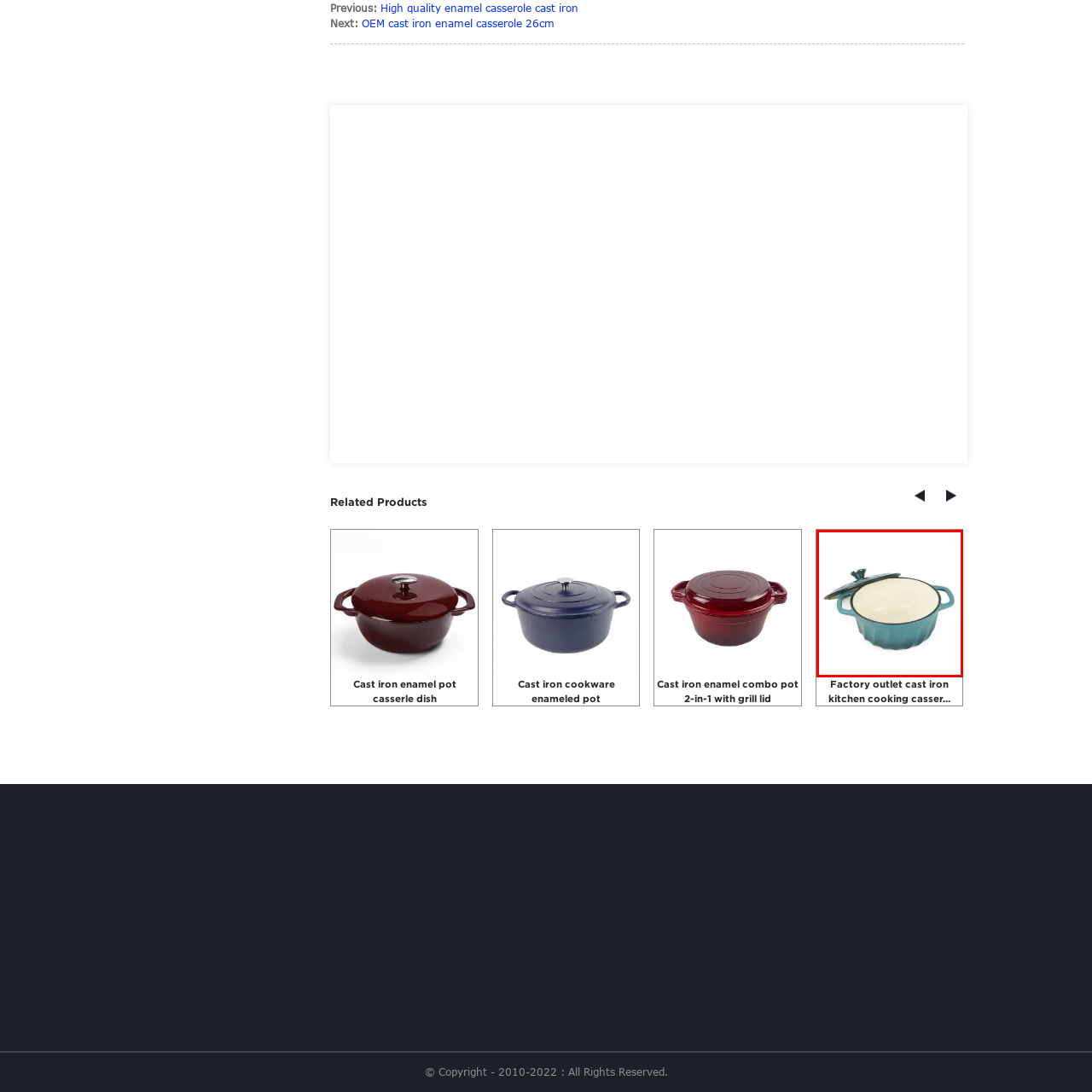Create a detailed narrative of the scene depicted inside the red-outlined image.

This image features a high-quality cast iron casserole dish with a vibrant teal exterior. The pot has a smooth, cream-colored interior that accentuates its elegant design. Equipped with sturdy handles on either side, it offers convenient handling, making it easy to transfer from the stove to the dining table. The matching lid, adorned with a decorative knob, is slightly ajar, hinting at the delicious meals it can prepare. This casserole dish is perfect for slow-cooking, baking, or serving, combining both functionality and style for any kitchen or dining experience.